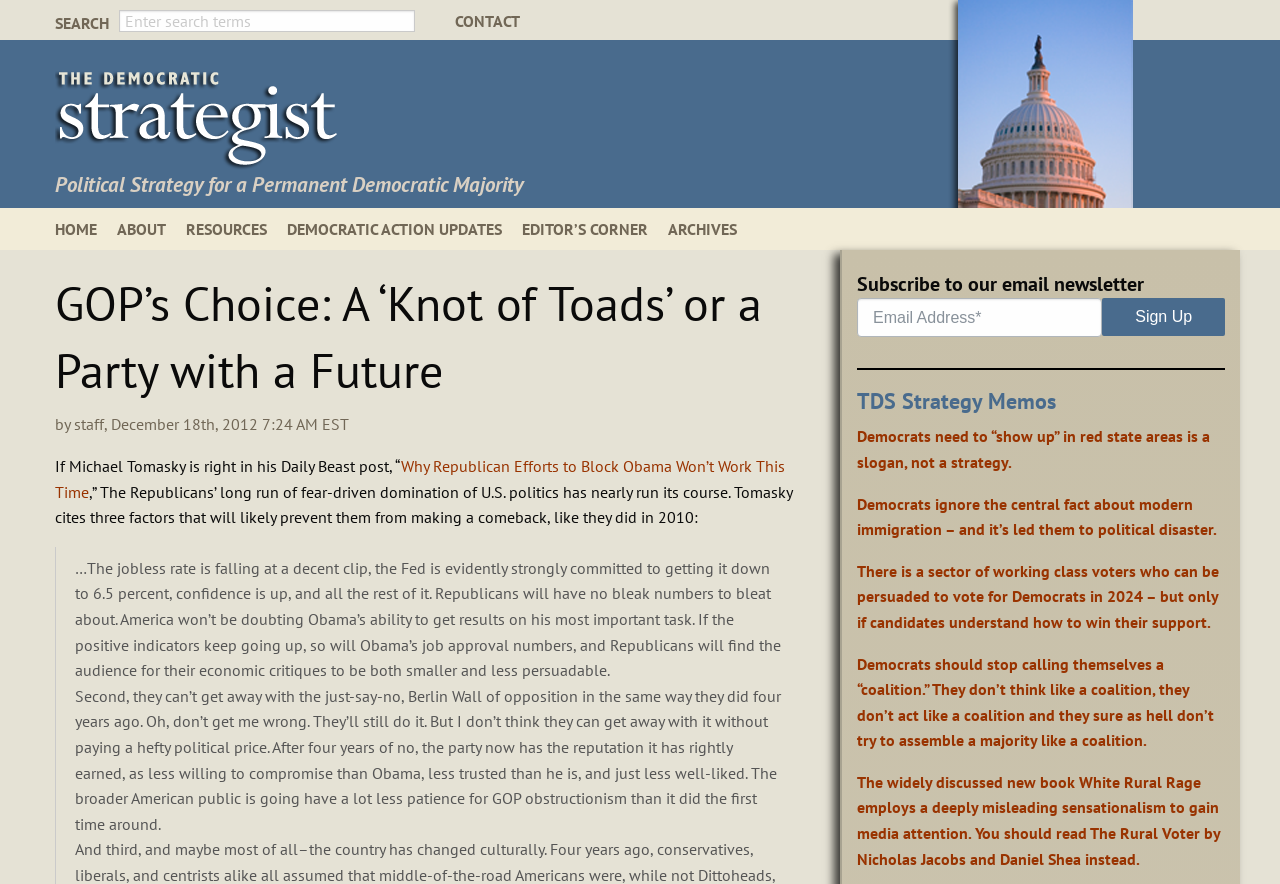Determine the bounding box of the UI component based on this description: "Sign Up". The bounding box coordinates should be four float values between 0 and 1, i.e., [left, top, right, bottom].

[0.861, 0.337, 0.957, 0.38]